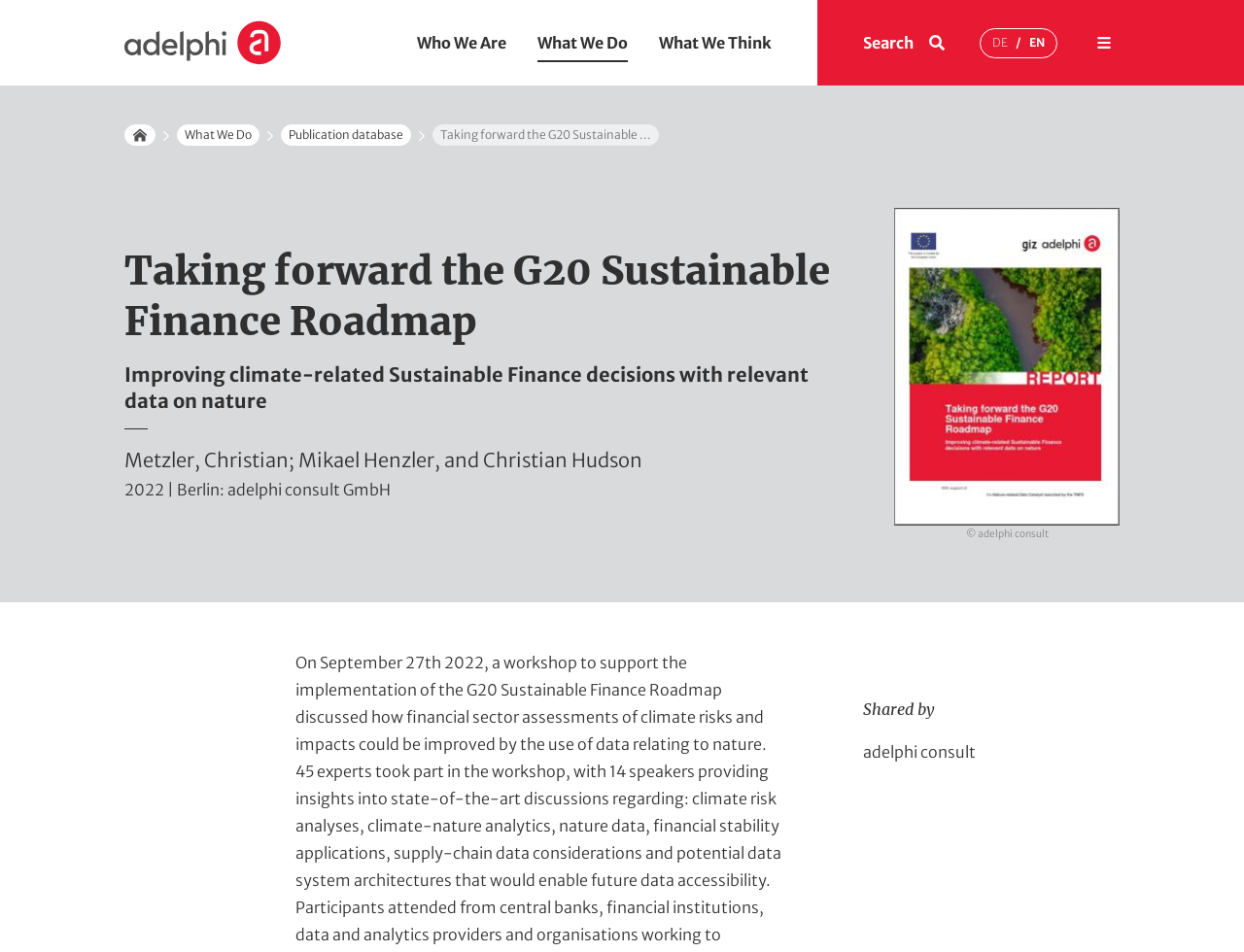Please provide the main heading of the webpage content.

Taking forward the G20 Sustainable Finance Roadmap